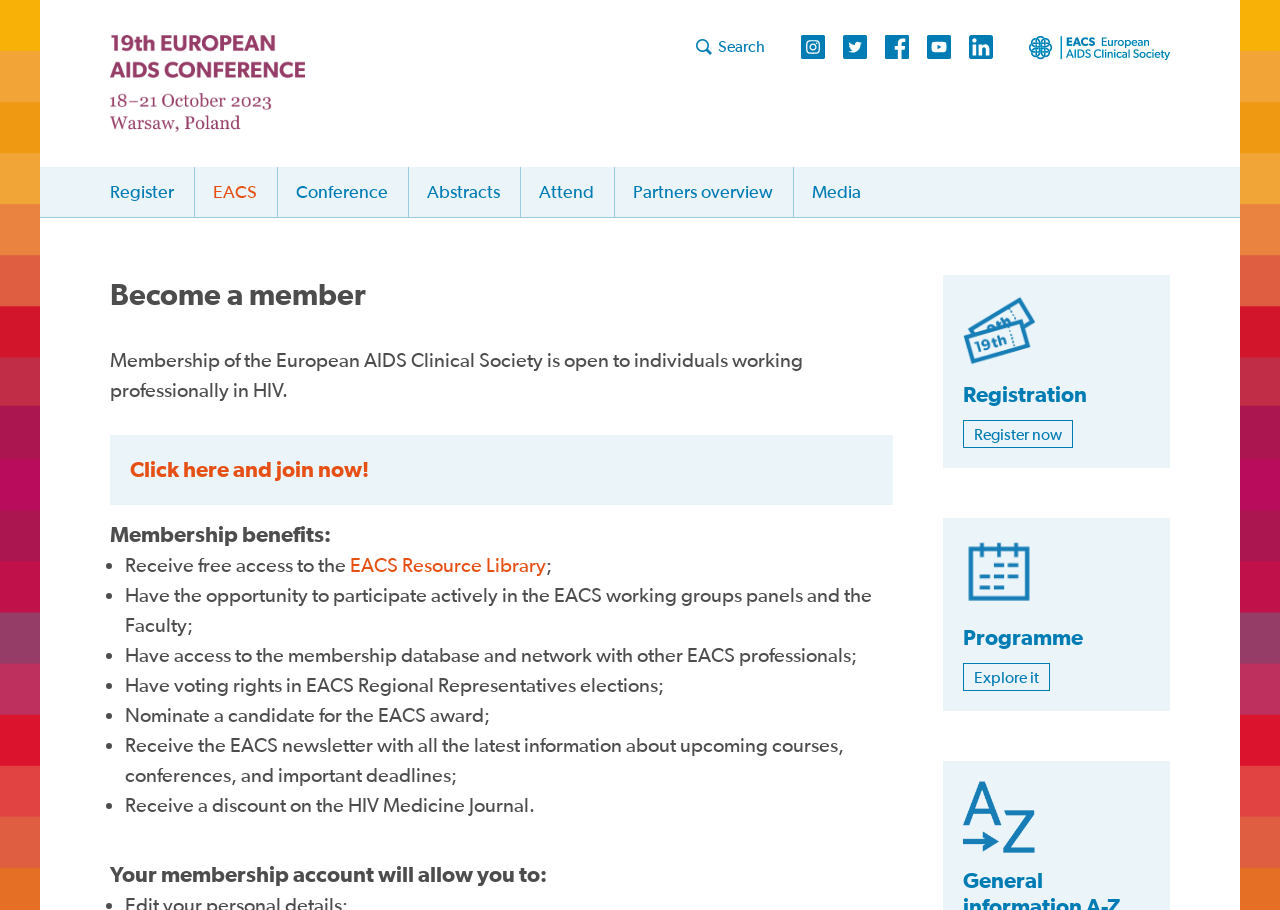Identify the bounding box coordinates of the clickable section necessary to follow the following instruction: "Register for the conference". The coordinates should be presented as four float numbers from 0 to 1, i.e., [left, top, right, bottom].

[0.086, 0.184, 0.136, 0.238]